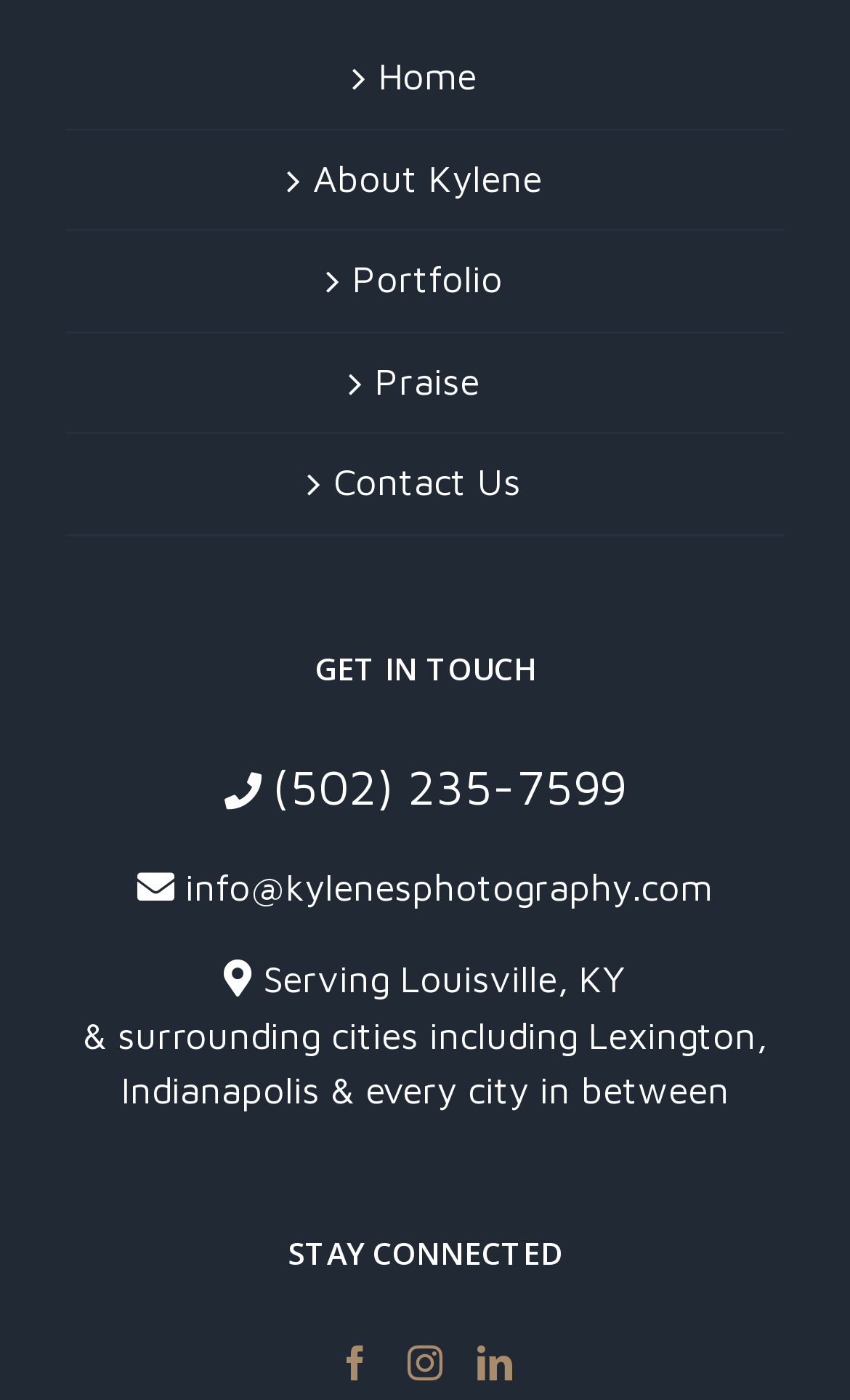Please specify the coordinates of the bounding box for the element that should be clicked to carry out this instruction: "send an email". The coordinates must be four float numbers between 0 and 1, formatted as [left, top, right, bottom].

[0.218, 0.618, 0.838, 0.649]